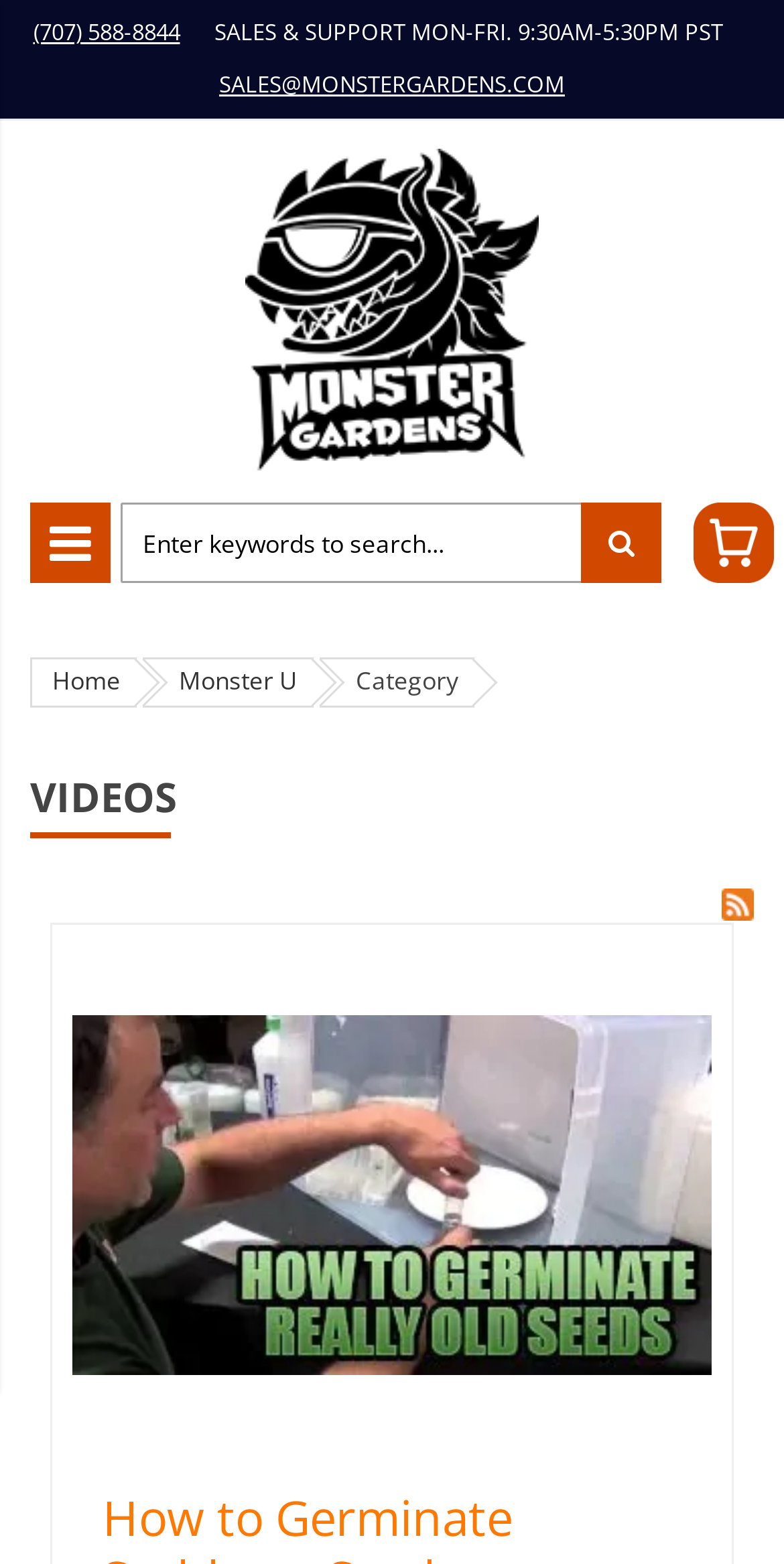Locate the UI element described by title="Monster Gardens logo" in the provided webpage screenshot. Return the bounding box coordinates in the format (top-left x, top-left y, bottom-right x, bottom-right y), ensuring all values are between 0 and 1.

[0.313, 0.109, 0.687, 0.131]